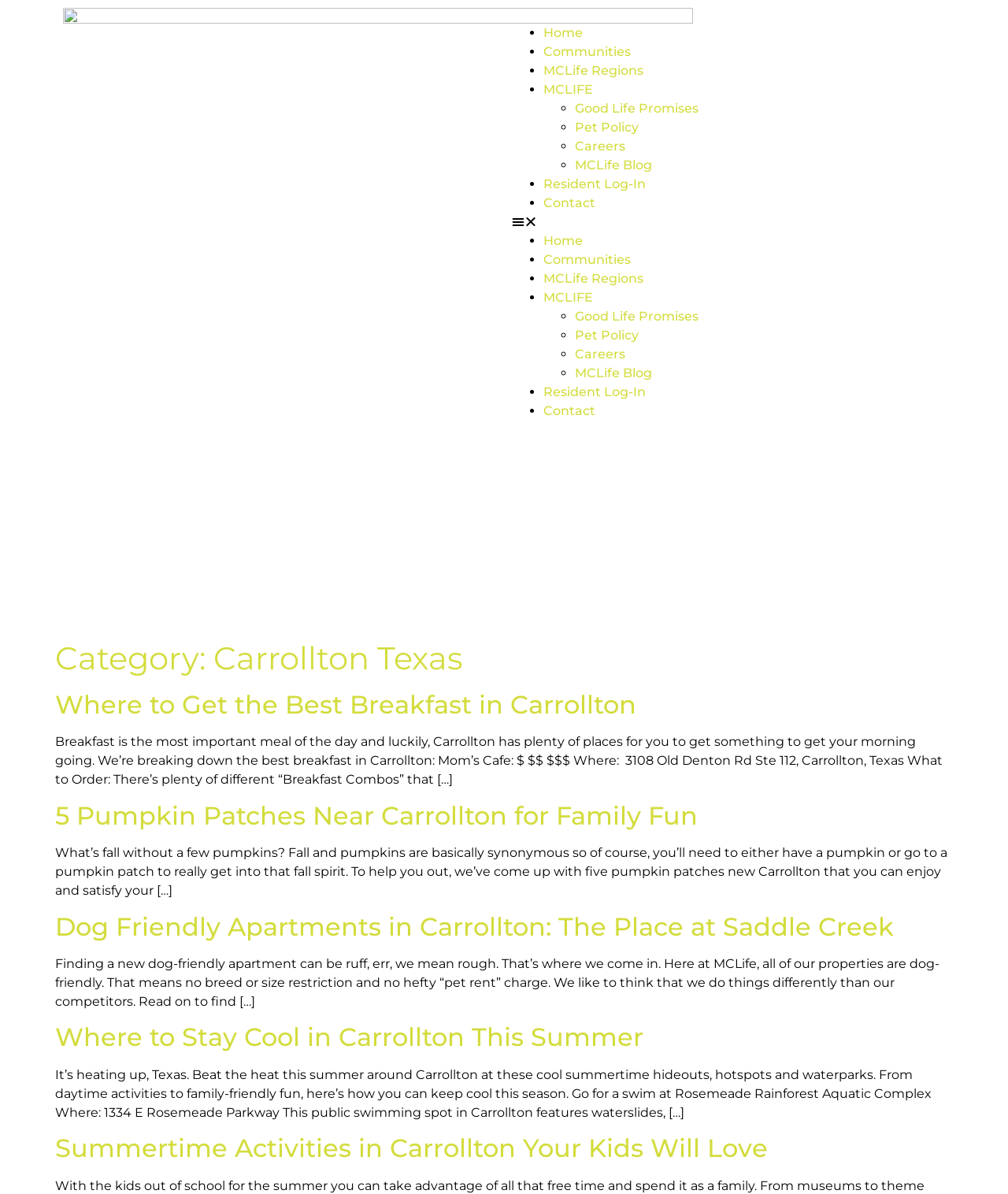Locate the bounding box coordinates of the area where you should click to accomplish the instruction: "Read about Where to Get the Best Breakfast in Carrollton".

[0.055, 0.577, 0.631, 0.603]